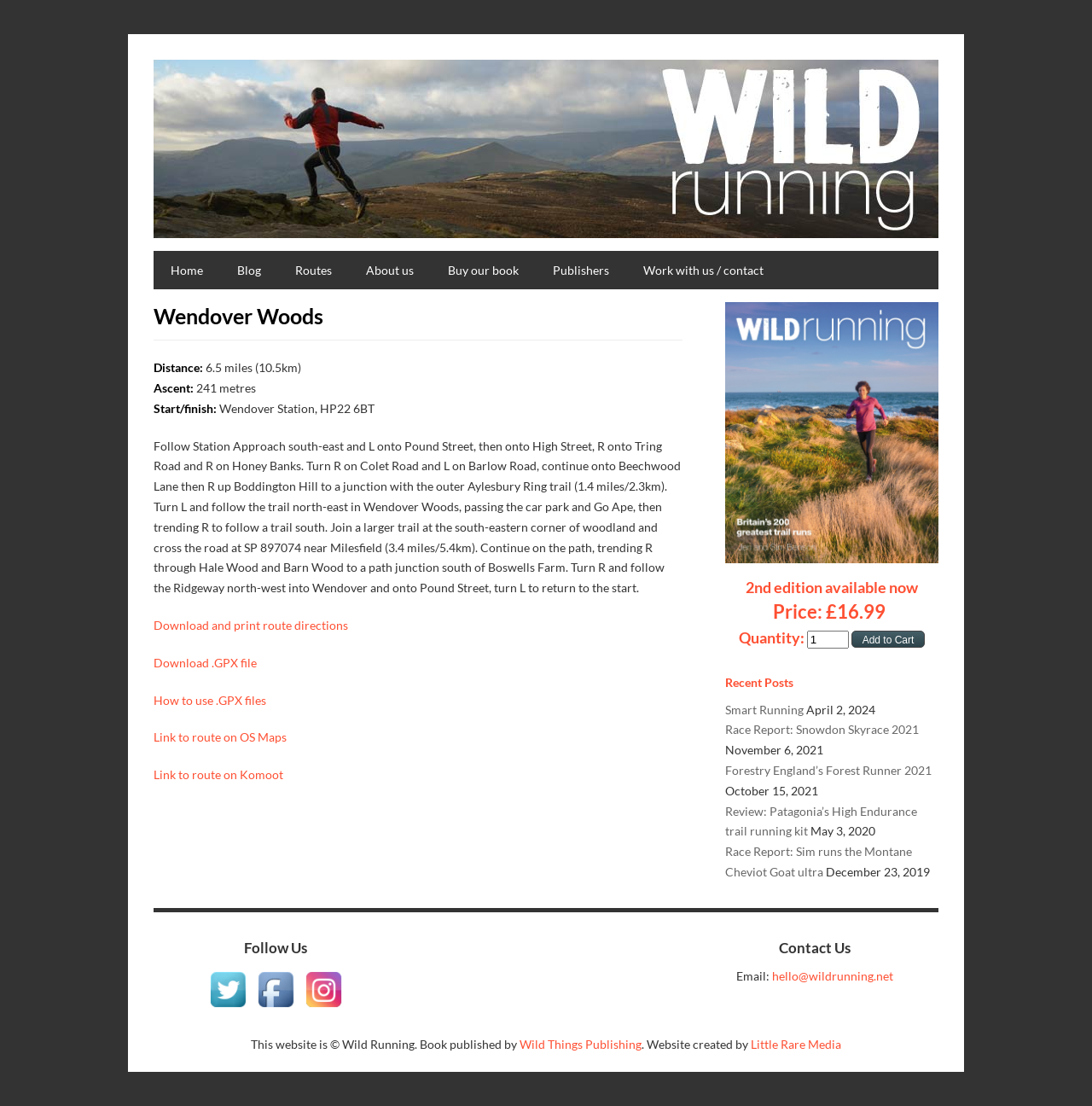Determine the bounding box coordinates for the UI element described. Format the coordinates as (top-left x, top-left y, bottom-right x, bottom-right y) and ensure all values are between 0 and 1. Element description: title="Visit Us On Facebook"

[0.231, 0.905, 0.274, 0.918]